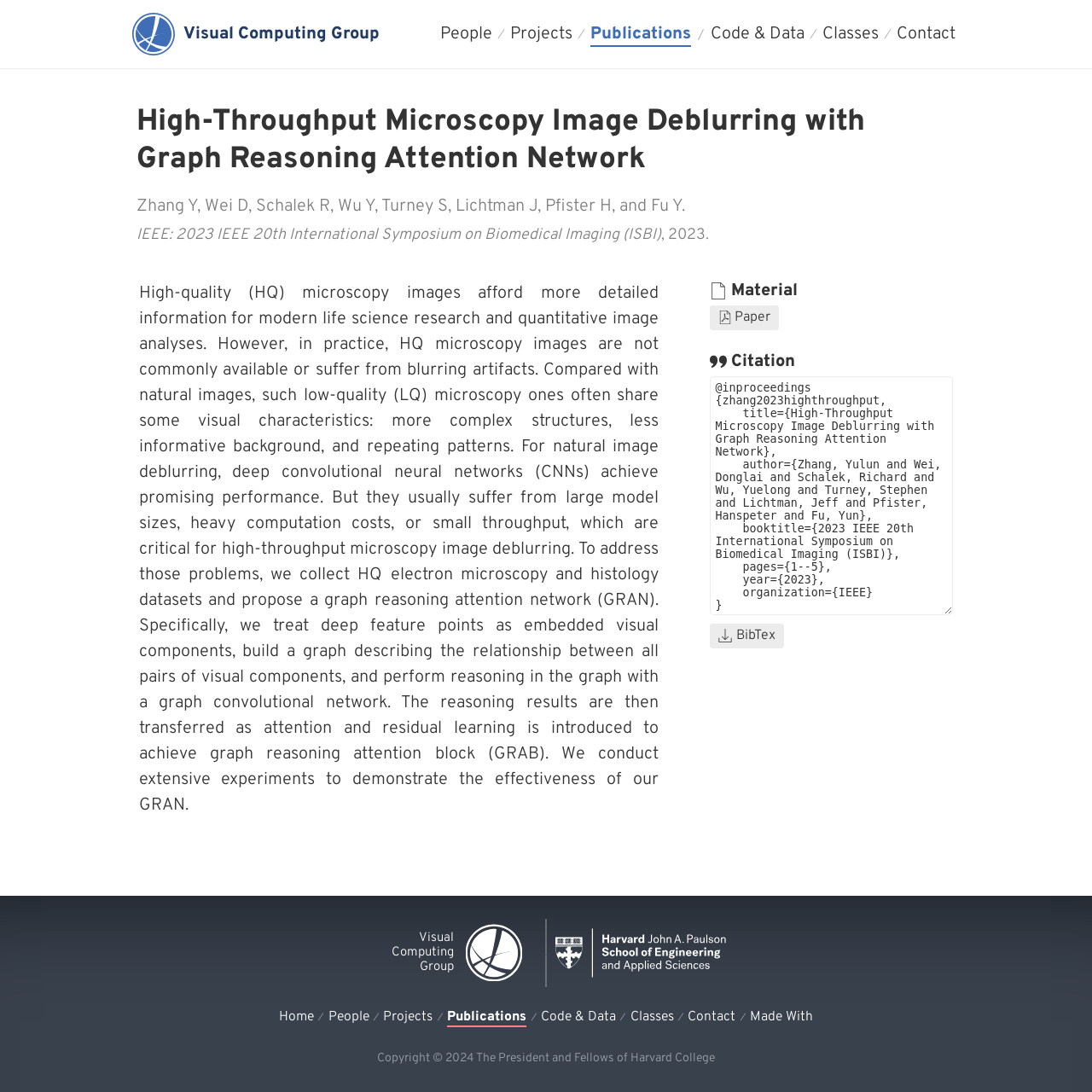Predict the bounding box for the UI component with the following description: "parent_node: Contact Us".

None